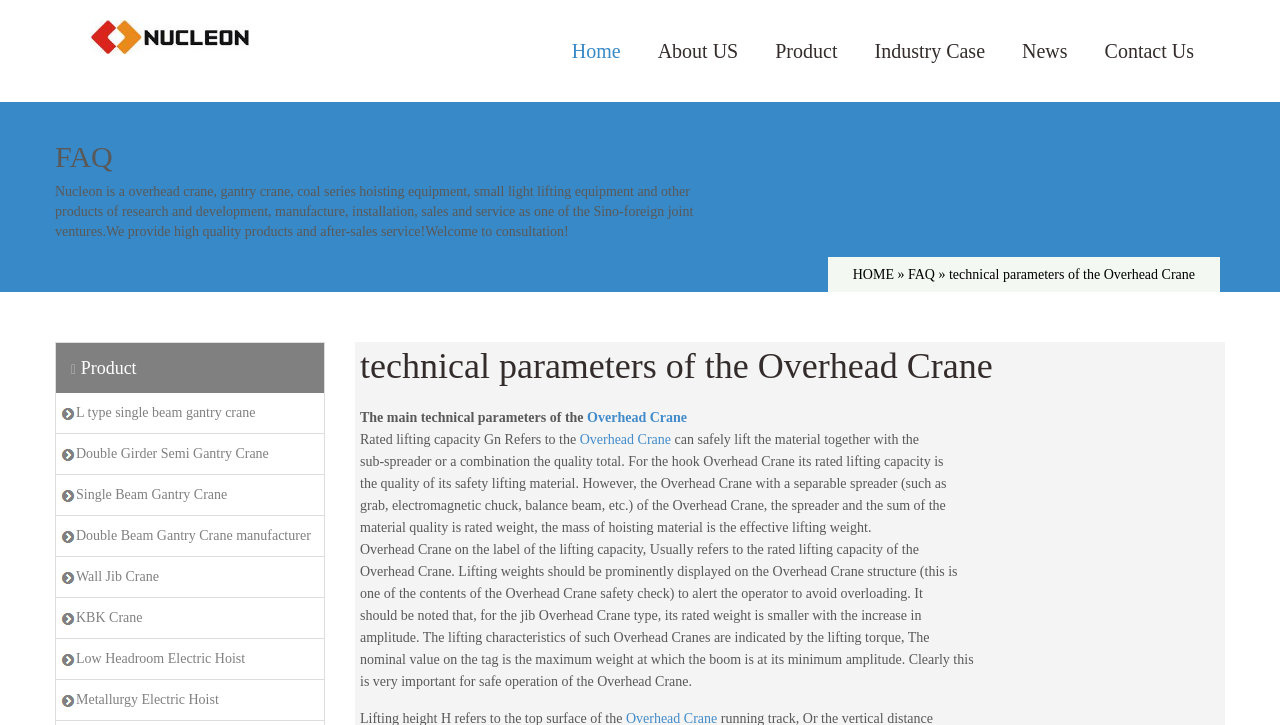Please identify the bounding box coordinates of the area that needs to be clicked to fulfill the following instruction: "Click on Product."

[0.594, 0.001, 0.666, 0.139]